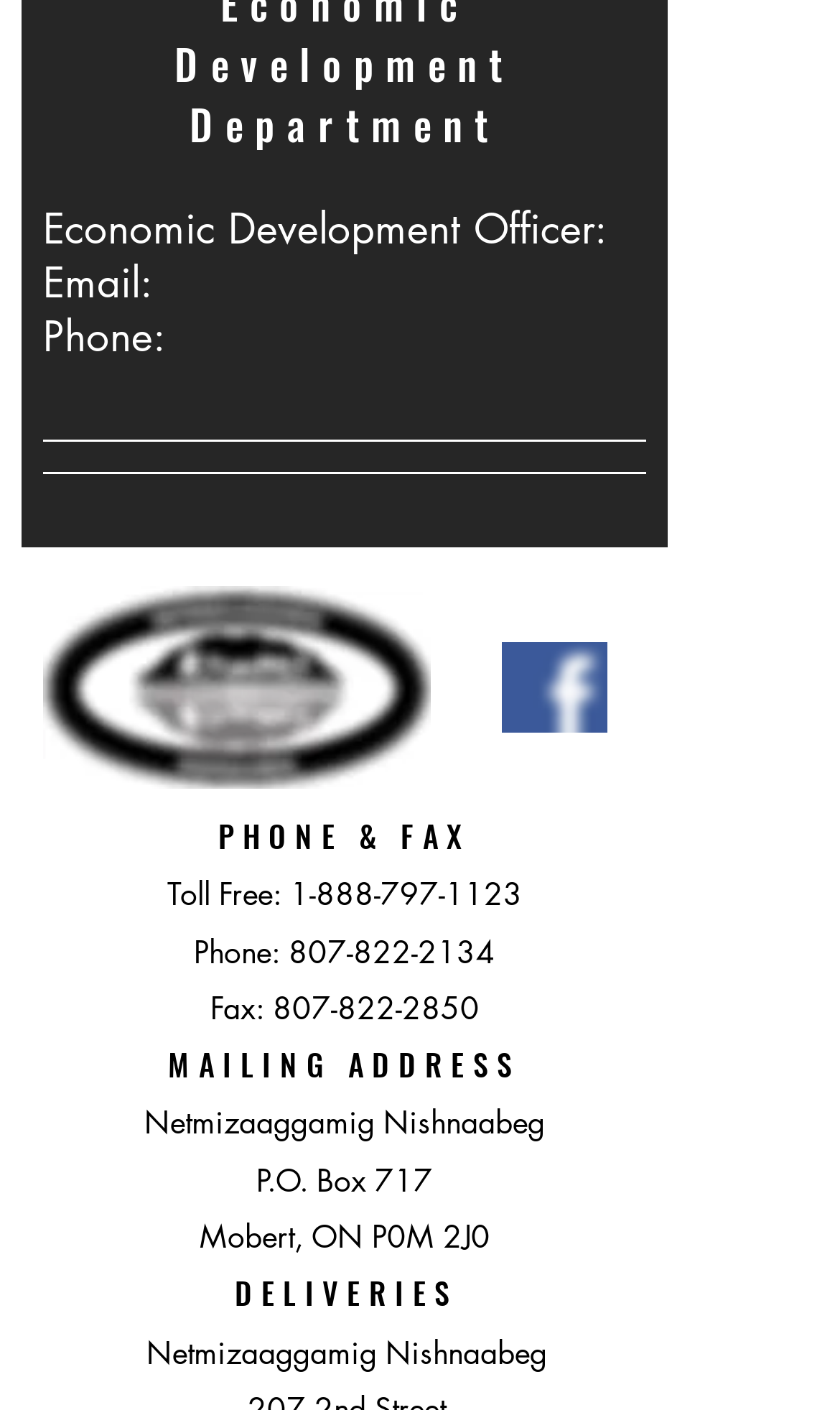Analyze the image and provide a detailed answer to the question: What is the toll-free phone number?

The toll-free phone number is mentioned in the PHONE & FAX section of the webpage, which is located in the middle of the page.